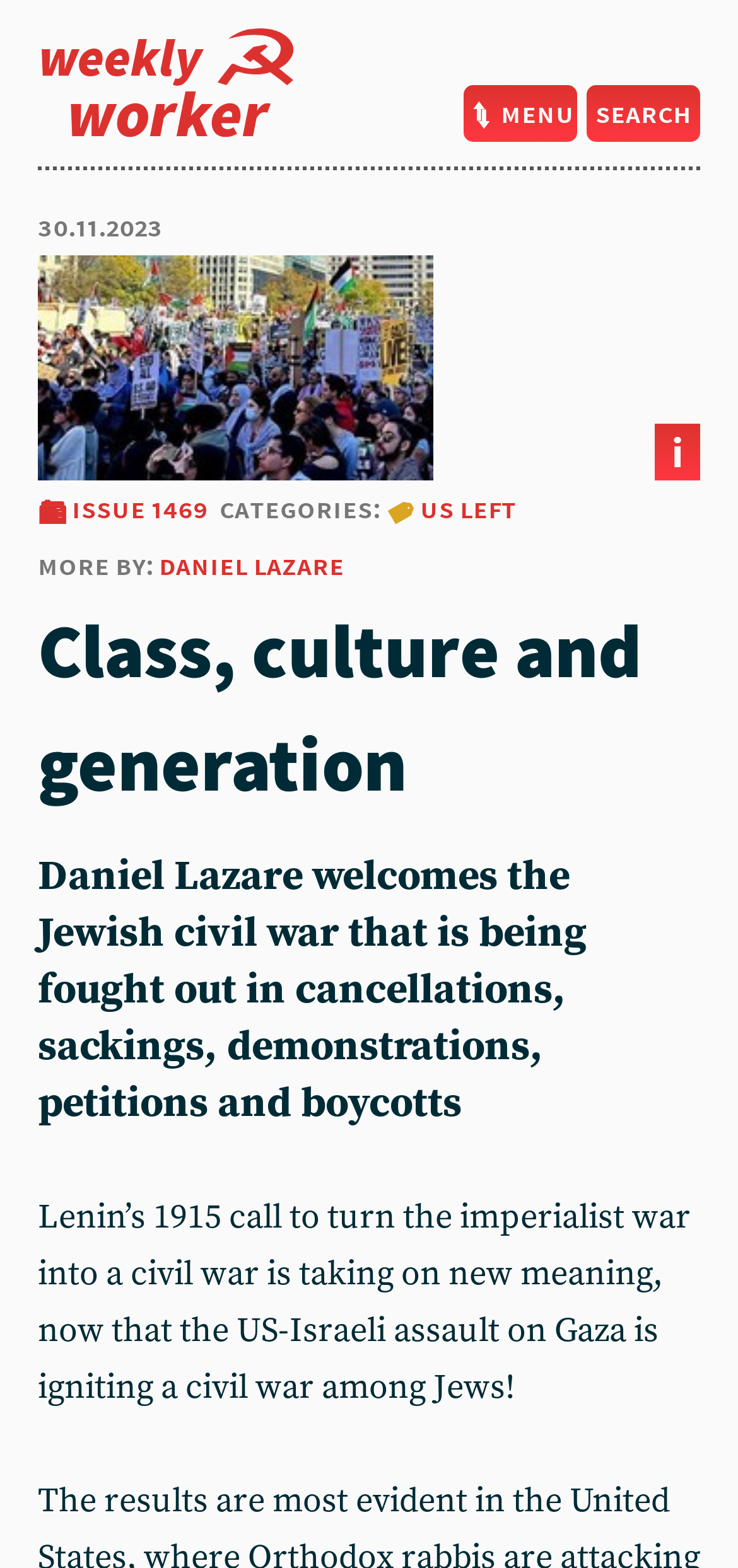What is the date mentioned on the webpage?
Based on the image, answer the question with as much detail as possible.

I found the date '30.11.2023' on the webpage, which is located in a heading element with a bounding box of [0.051, 0.127, 0.949, 0.163].